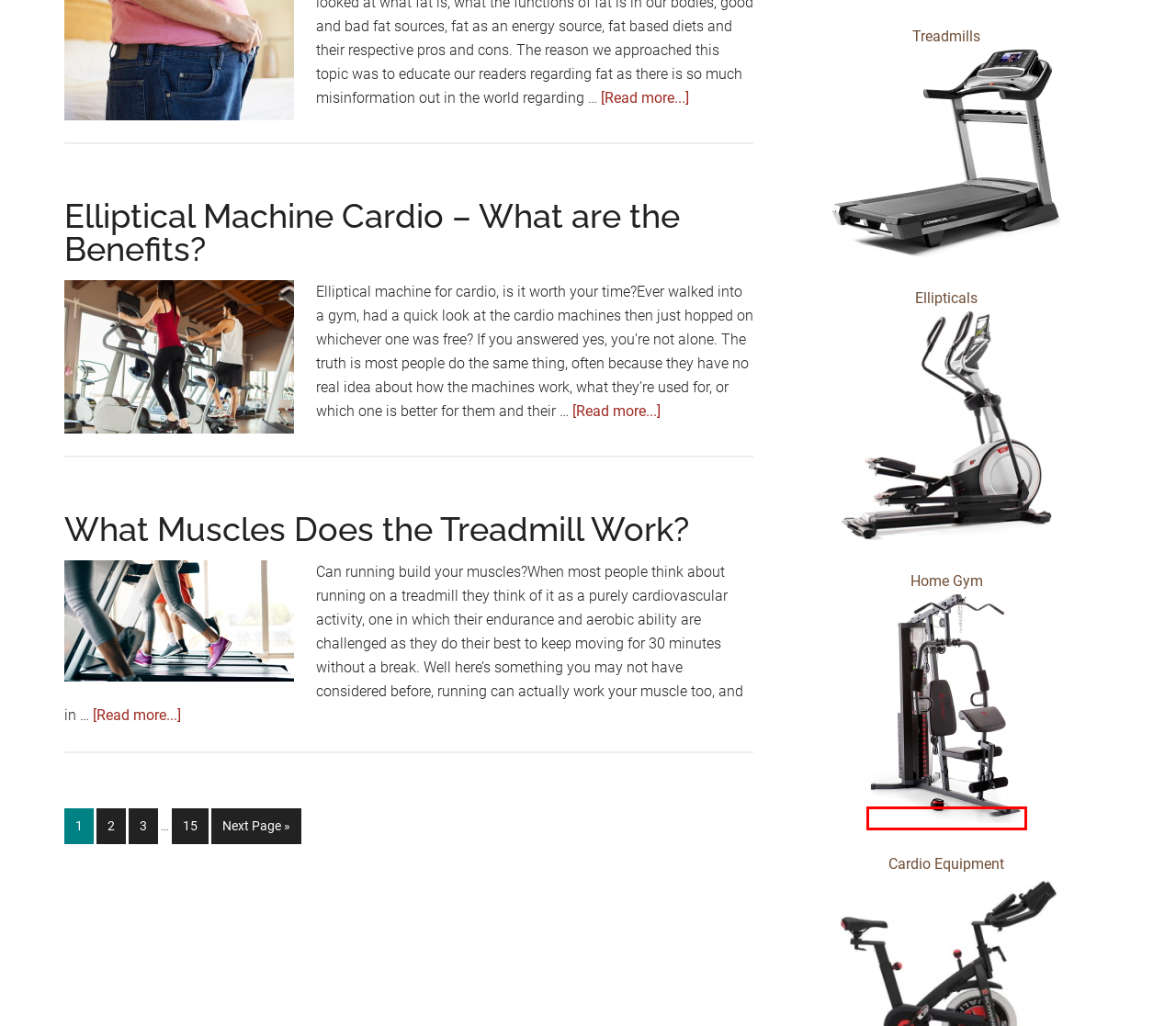Examine the screenshot of a webpage with a red bounding box around a UI element. Select the most accurate webpage description that corresponds to the new page after clicking the highlighted element. Here are the choices:
A. Blog Archives - Page 3 of 15 - fitnessguide101.org
B. Blog Archives - Page 2 of 15 - fitnessguide101.org
C. What Muscles Does the Treadmill Work? - fitnessguide101.org
D. Blog Archives - Page 15 of 15 - fitnessguide101.org
E. 9 Best Treadmills for Home Use Reviewed - fitnessguide101.org
F. Elliptical Machine Cardio – What are the Benefits? - fitnessguide101.org
G. Best Home Gym Equipment For Full Body Workout - fitnessguide101.org
H. 7 Best Elliptical Trainers for Home Use - fitnessguide101.org

G